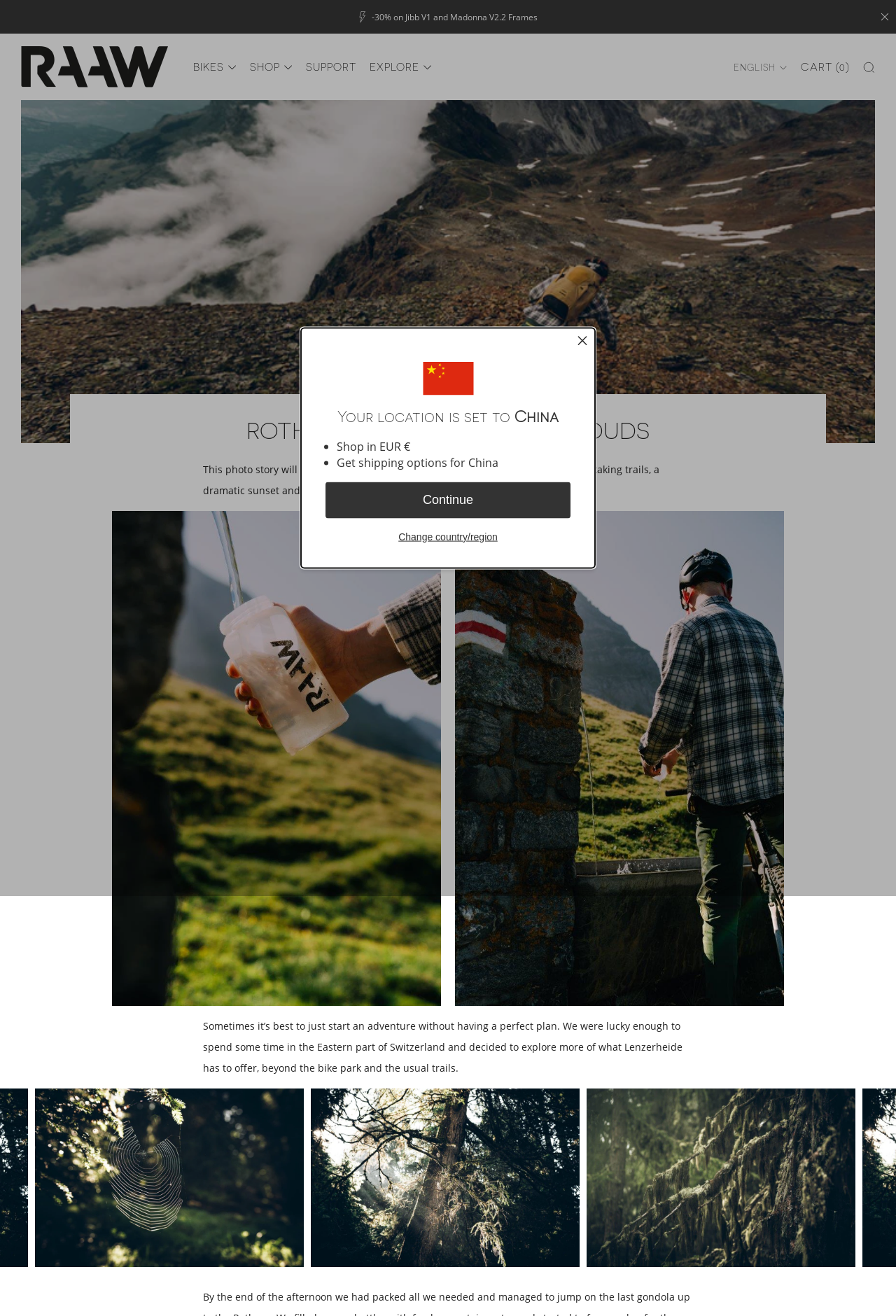Could you please study the image and provide a detailed answer to the question:
What is the region explored in the photo story?

The region explored in the photo story is the Eastern part of Switzerland, specifically Lenzerheide, as mentioned in the text 'We were lucky enough to spend some time in the Eastern part of Switzerland and decided to explore more of what Lenzerheide has to offer, beyond the bike park and the usual trails.'